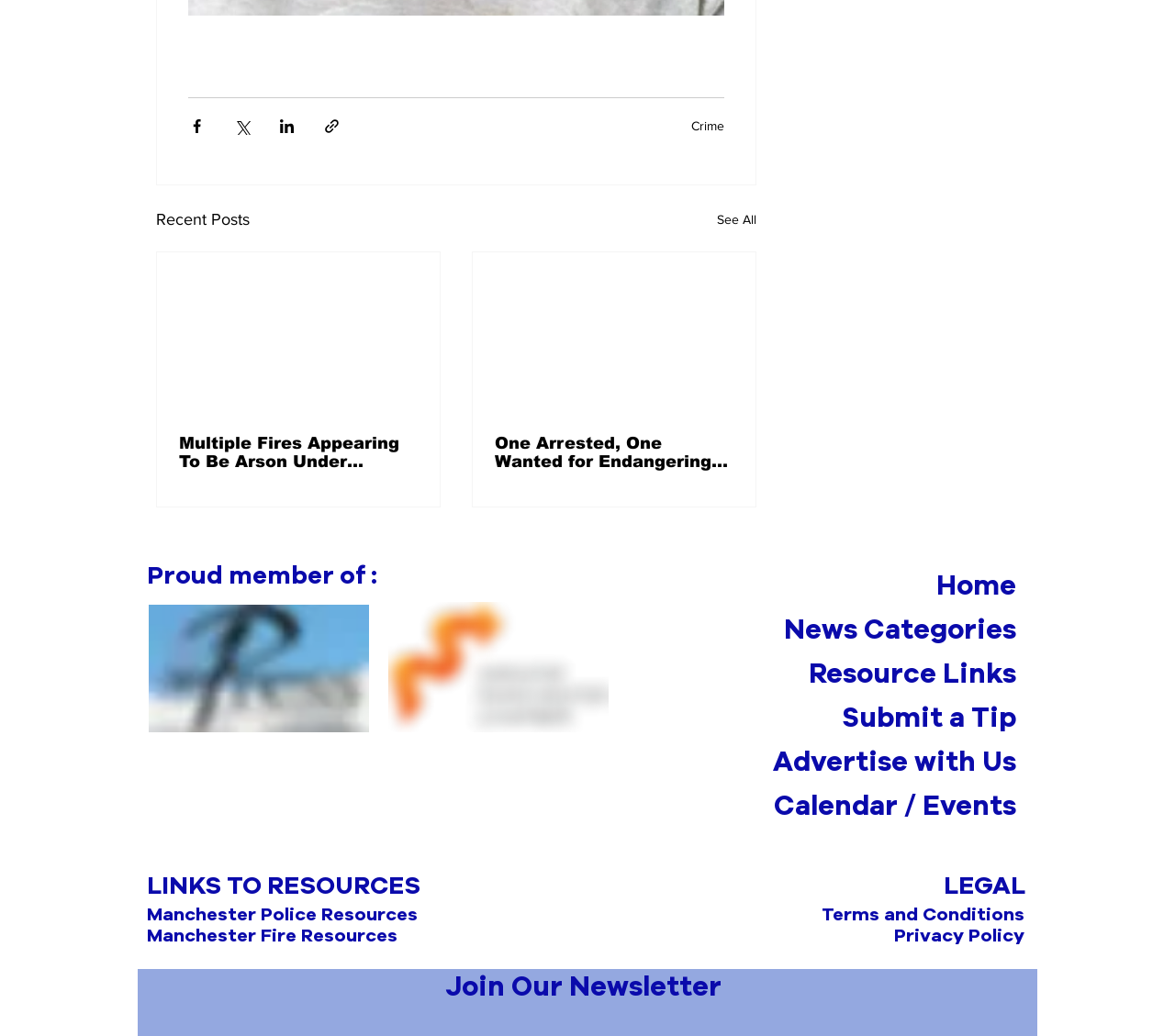Can you find the bounding box coordinates of the area I should click to execute the following instruction: "Read article about Multiple Fires Appearing To Be Arson Under Investigation In Downtown Manchester"?

[0.152, 0.419, 0.355, 0.454]